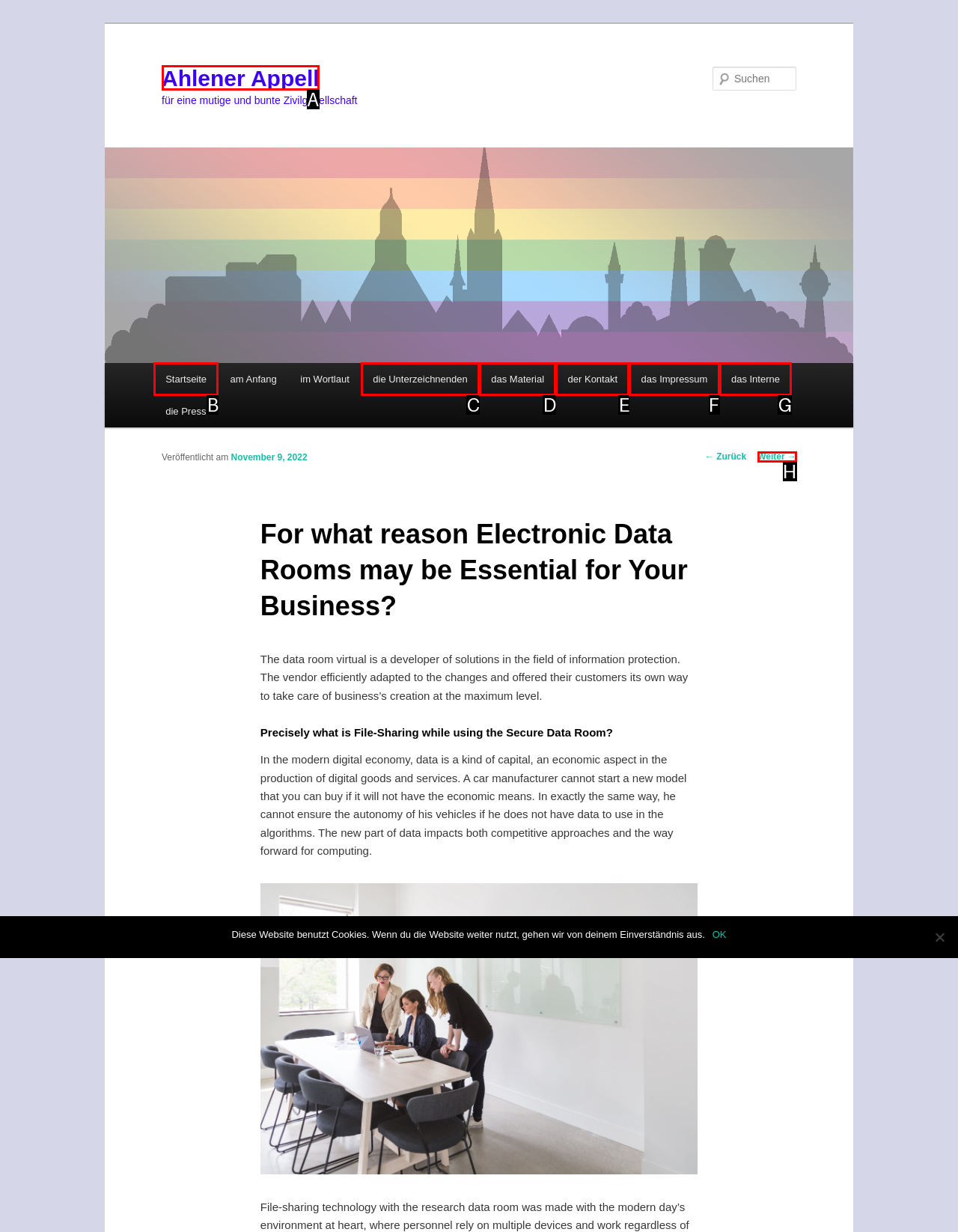What letter corresponds to the UI element to complete this task: Learn more about Ahlener Appell
Answer directly with the letter.

A